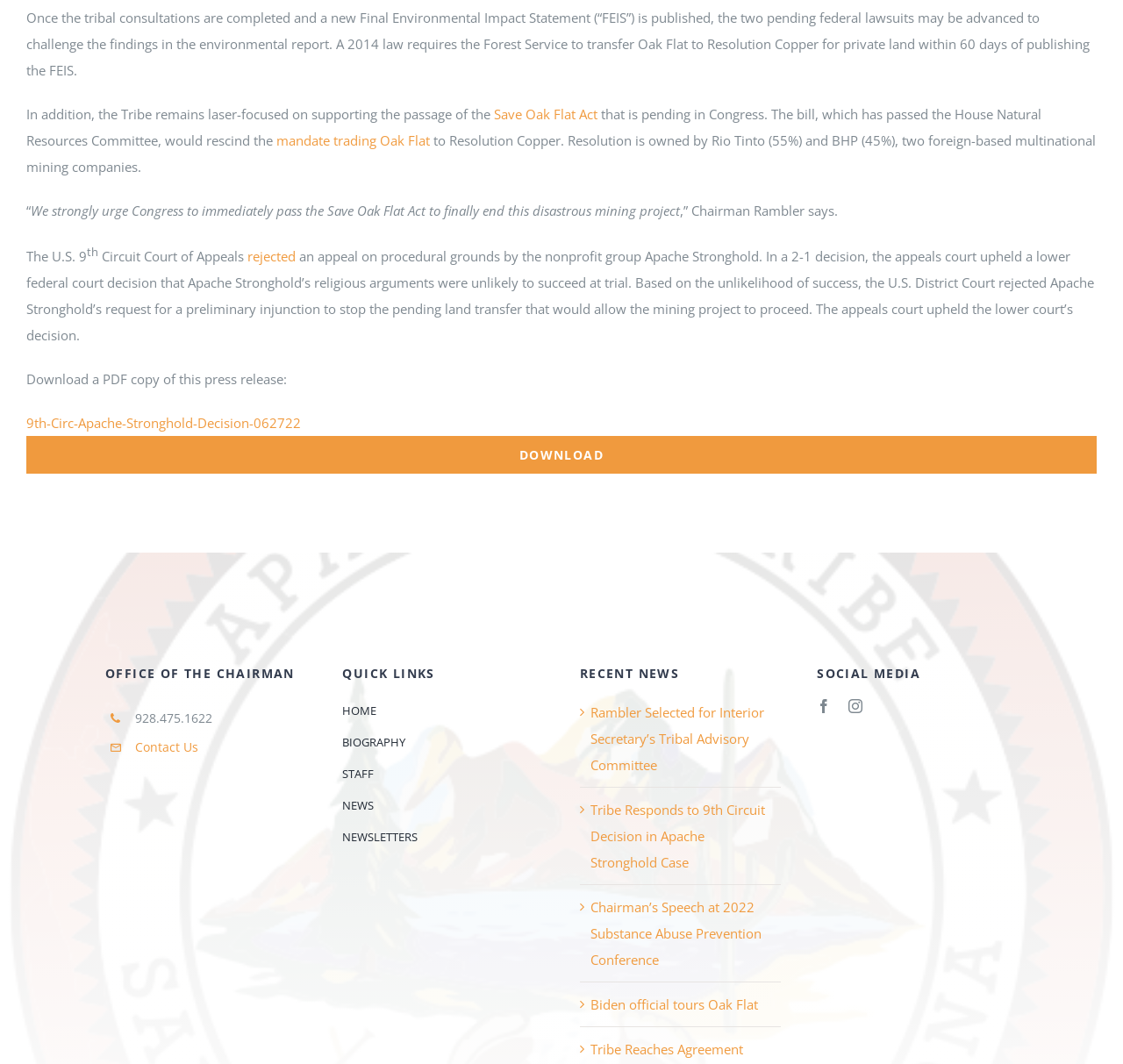Respond to the question below with a single word or phrase:
What is the court that rejected an appeal on procedural grounds by the nonprofit group Apache Stronghold?

U.S. 9th Circuit Court of Appeals